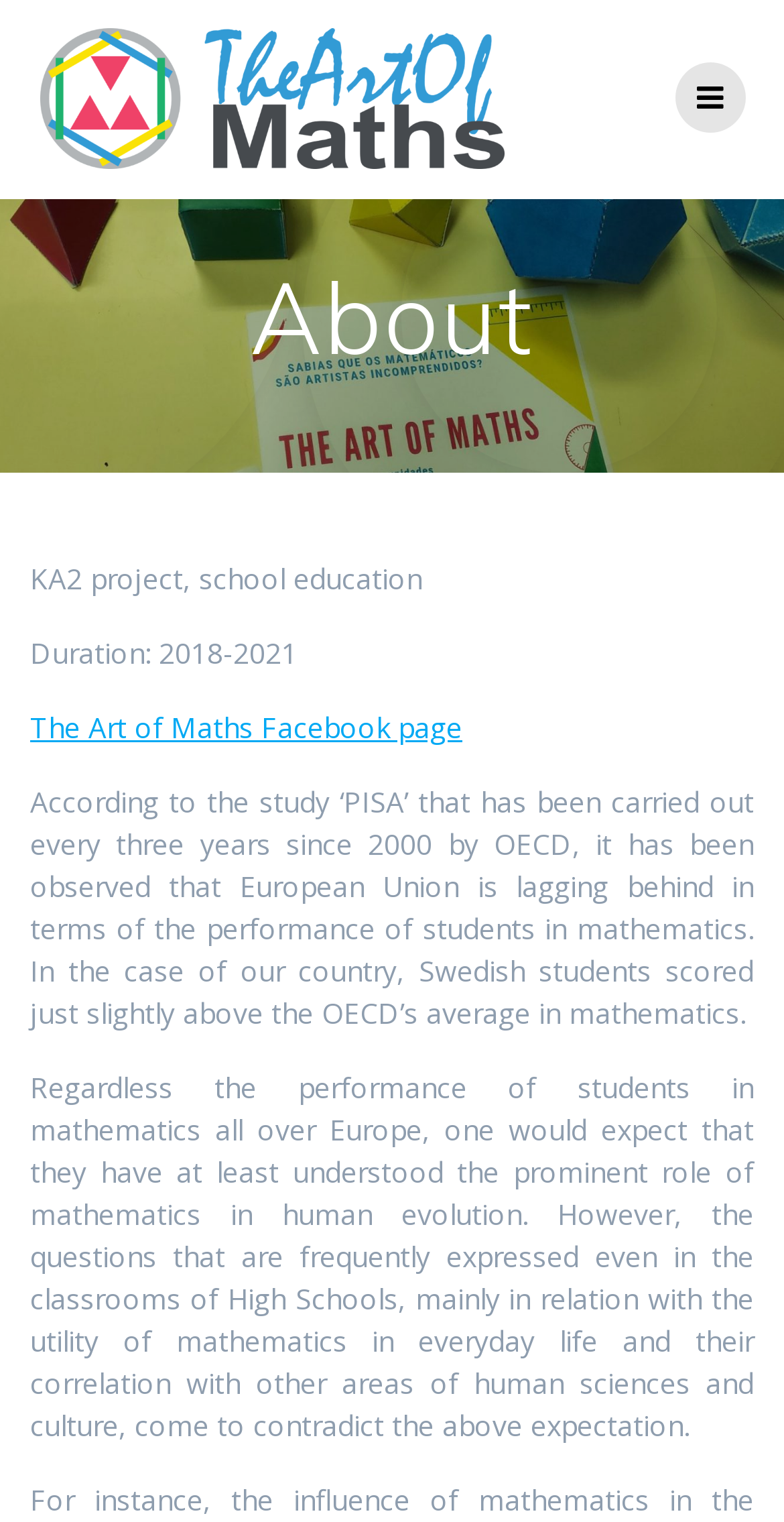Find and provide the bounding box coordinates for the UI element described with: "alt="The Art Of Maths"".

[0.05, 0.019, 0.645, 0.111]